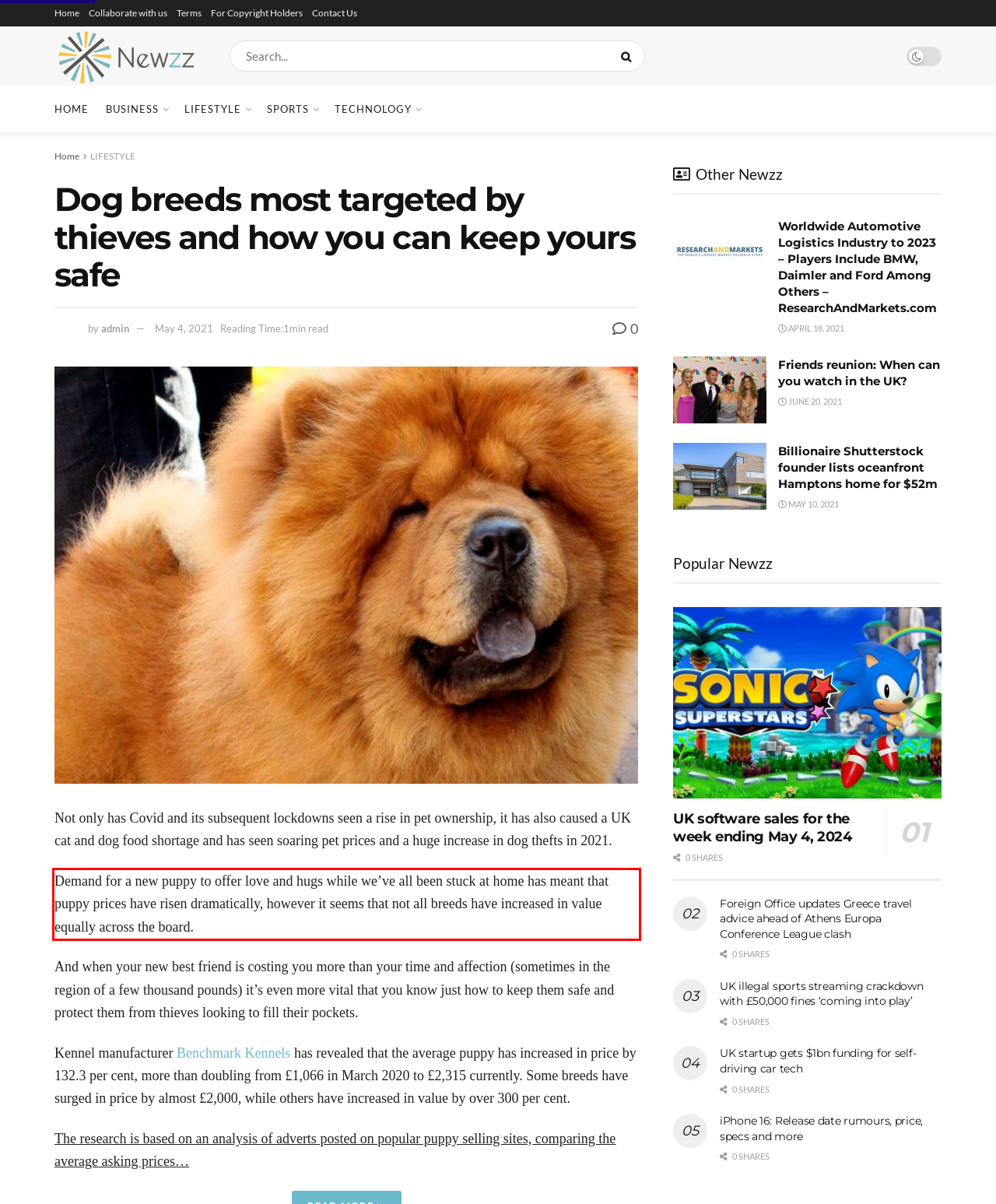You have a screenshot of a webpage, and there is a red bounding box around a UI element. Utilize OCR to extract the text within this red bounding box.

Demand for a new puppy to offer love and hugs while we’ve all been stuck at home has meant that puppy prices have risen dramatically, however it seems that not all breeds have increased in value equally across the board.